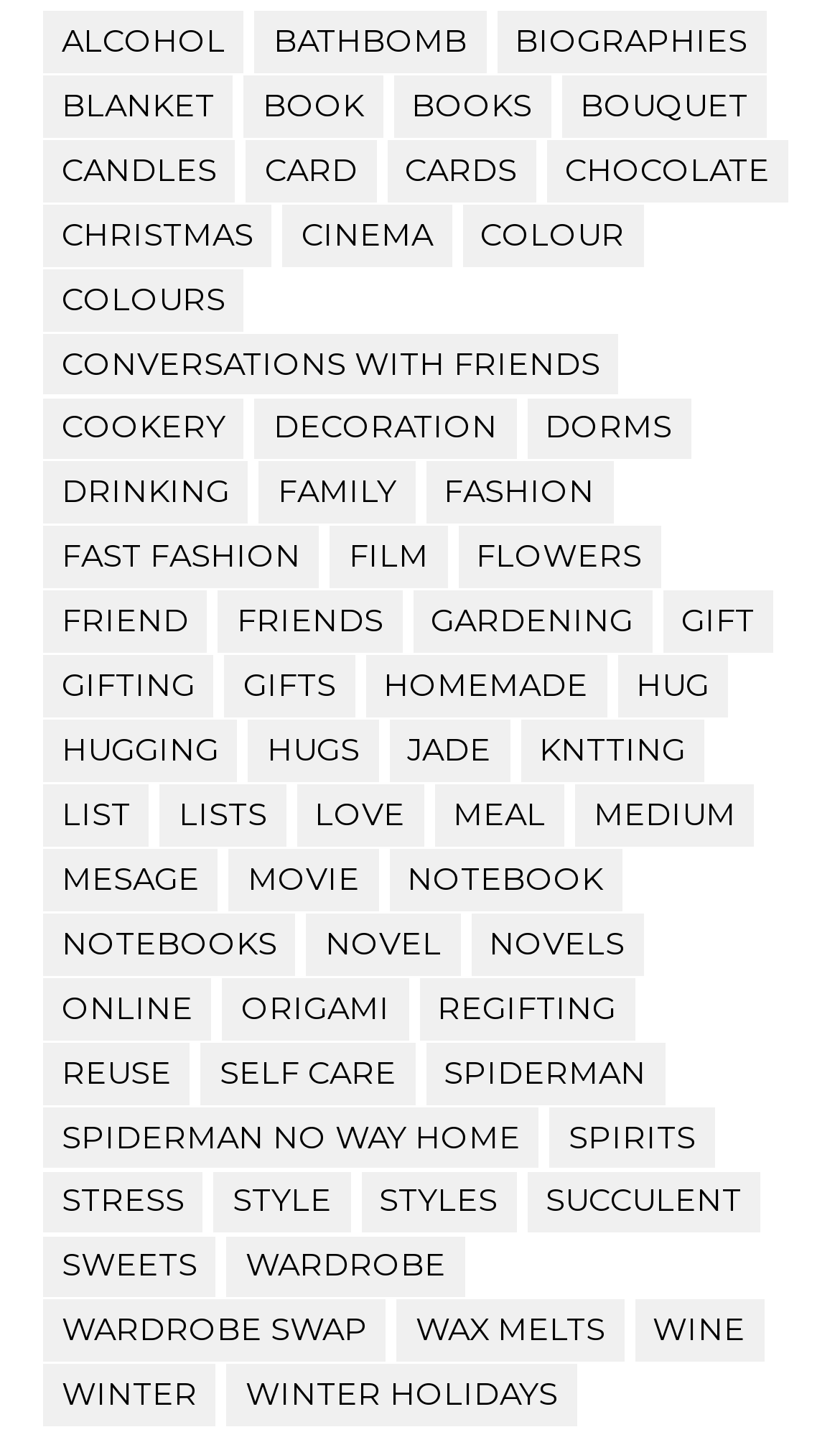Find the bounding box coordinates of the element to click in order to complete this instruction: "Open navigation menu". The bounding box coordinates must be four float numbers between 0 and 1, denoted as [left, top, right, bottom].

None